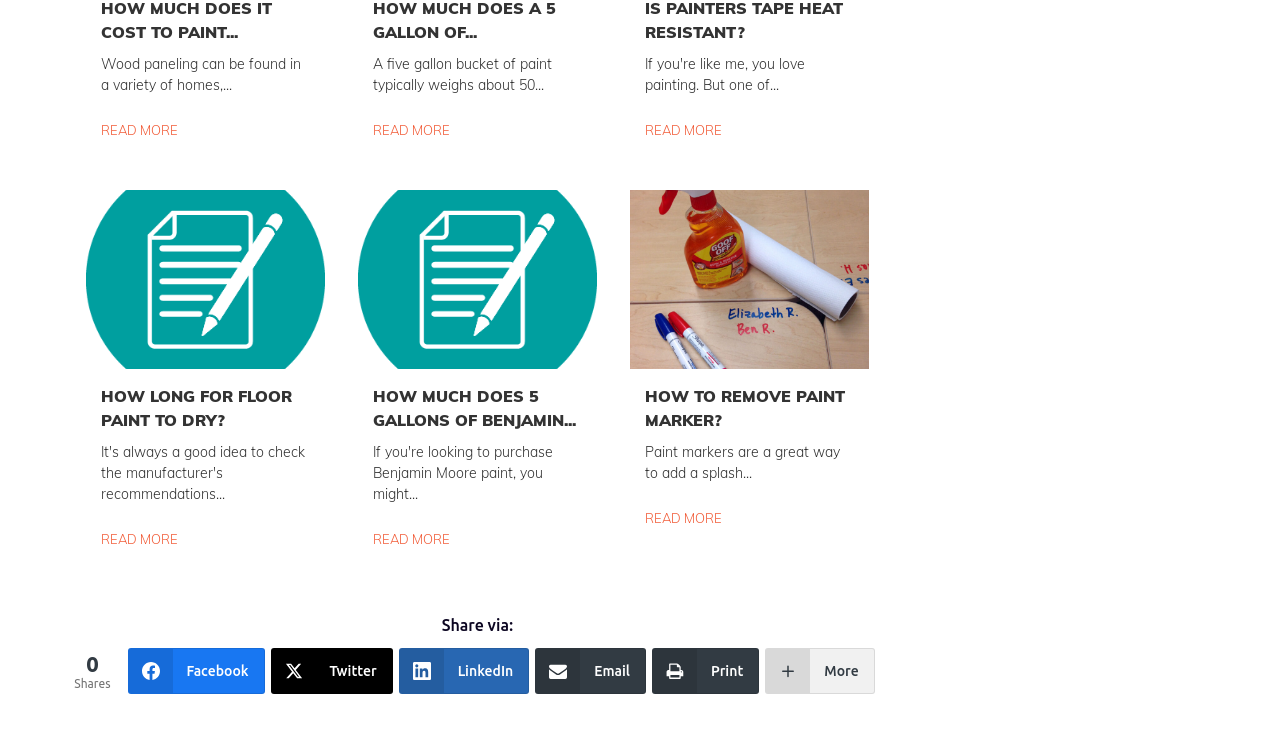What is the topic of the third article?
Look at the screenshot and respond with one word or a short phrase.

Floor paint drying time